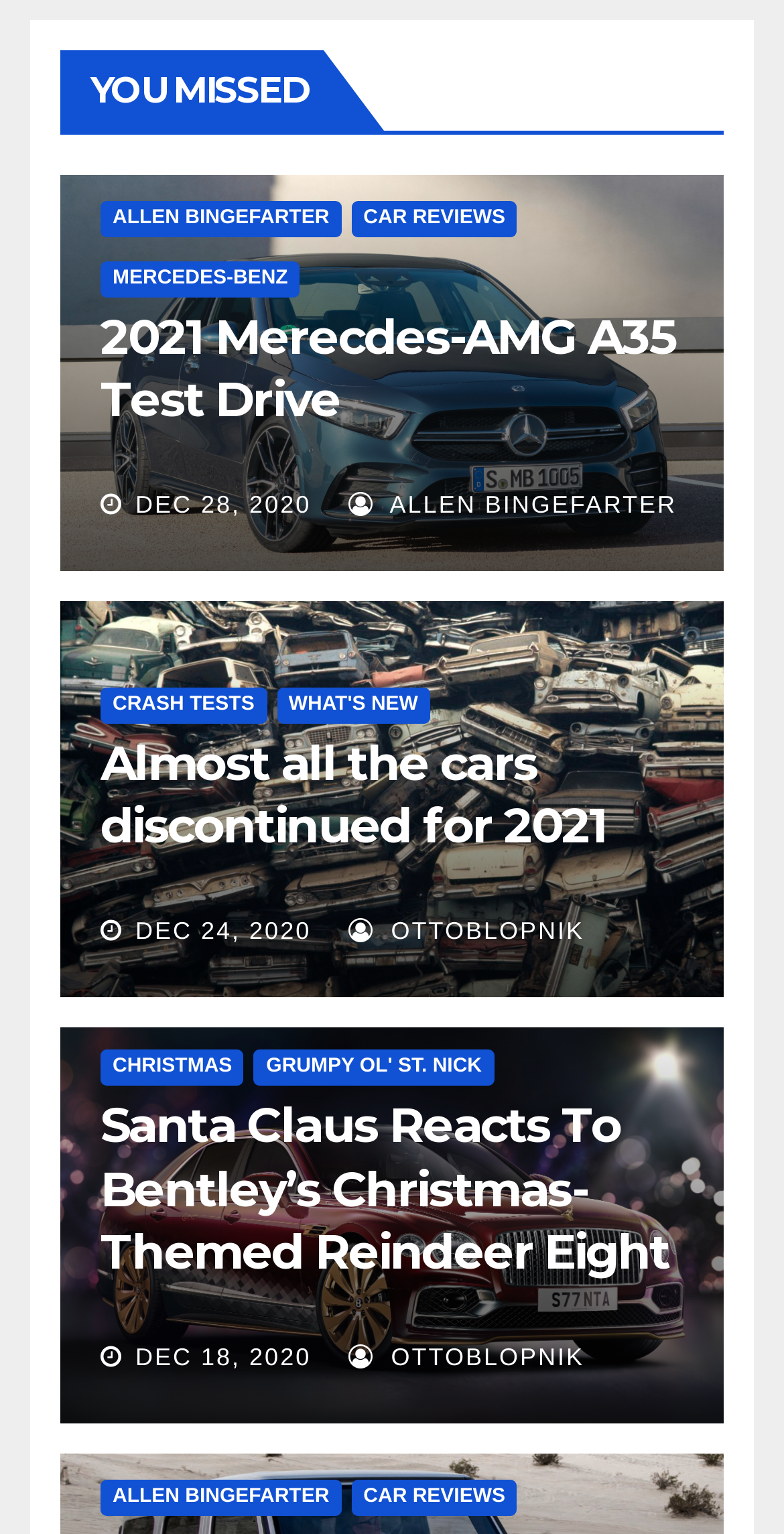Indicate the bounding box coordinates of the clickable region to achieve the following instruction: "View the car review by ALLEN BINGEFARTER."

[0.128, 0.131, 0.435, 0.154]